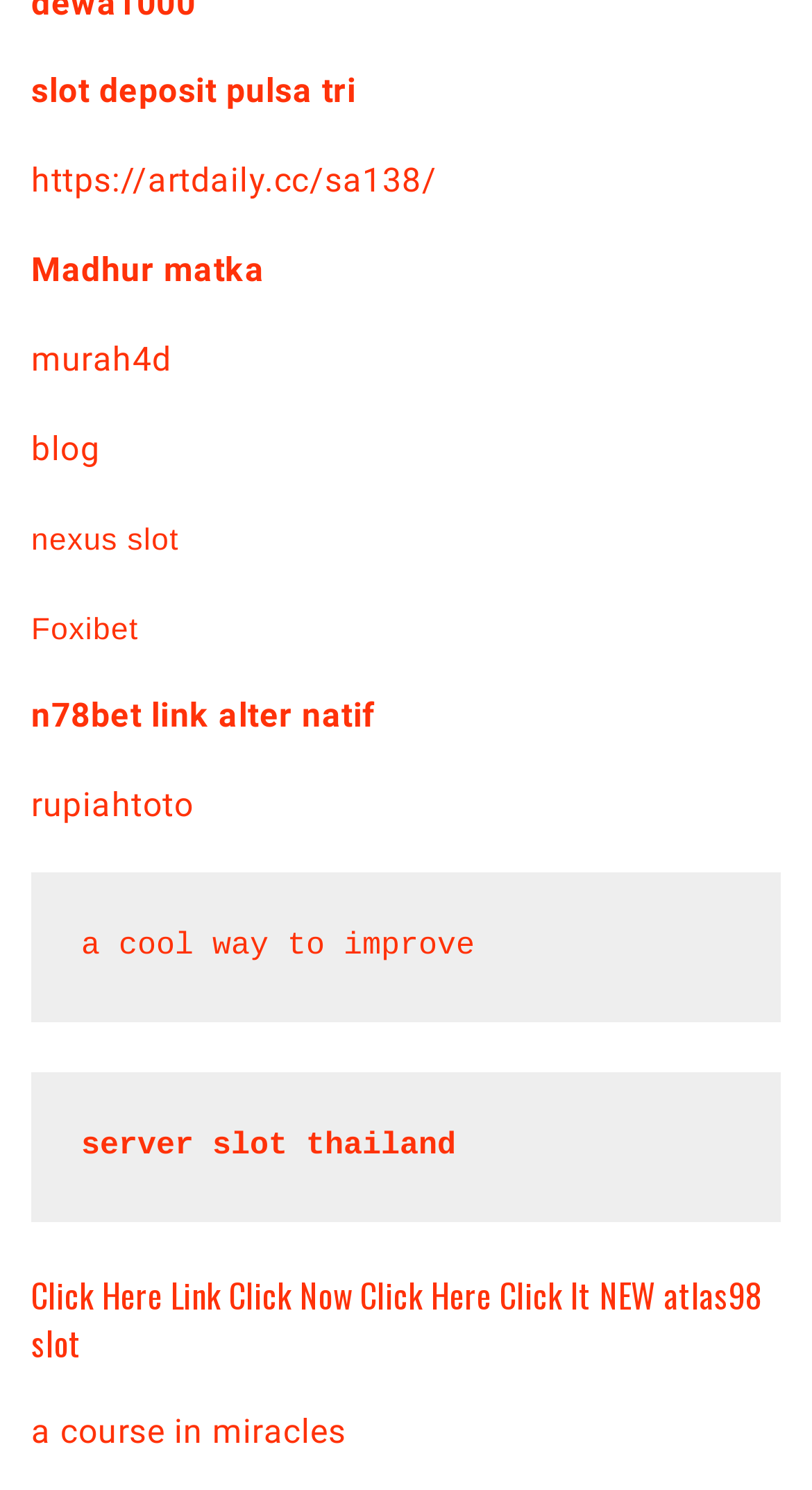Use a single word or phrase to answer the question: What is the last link on the webpage?

a course in miracles